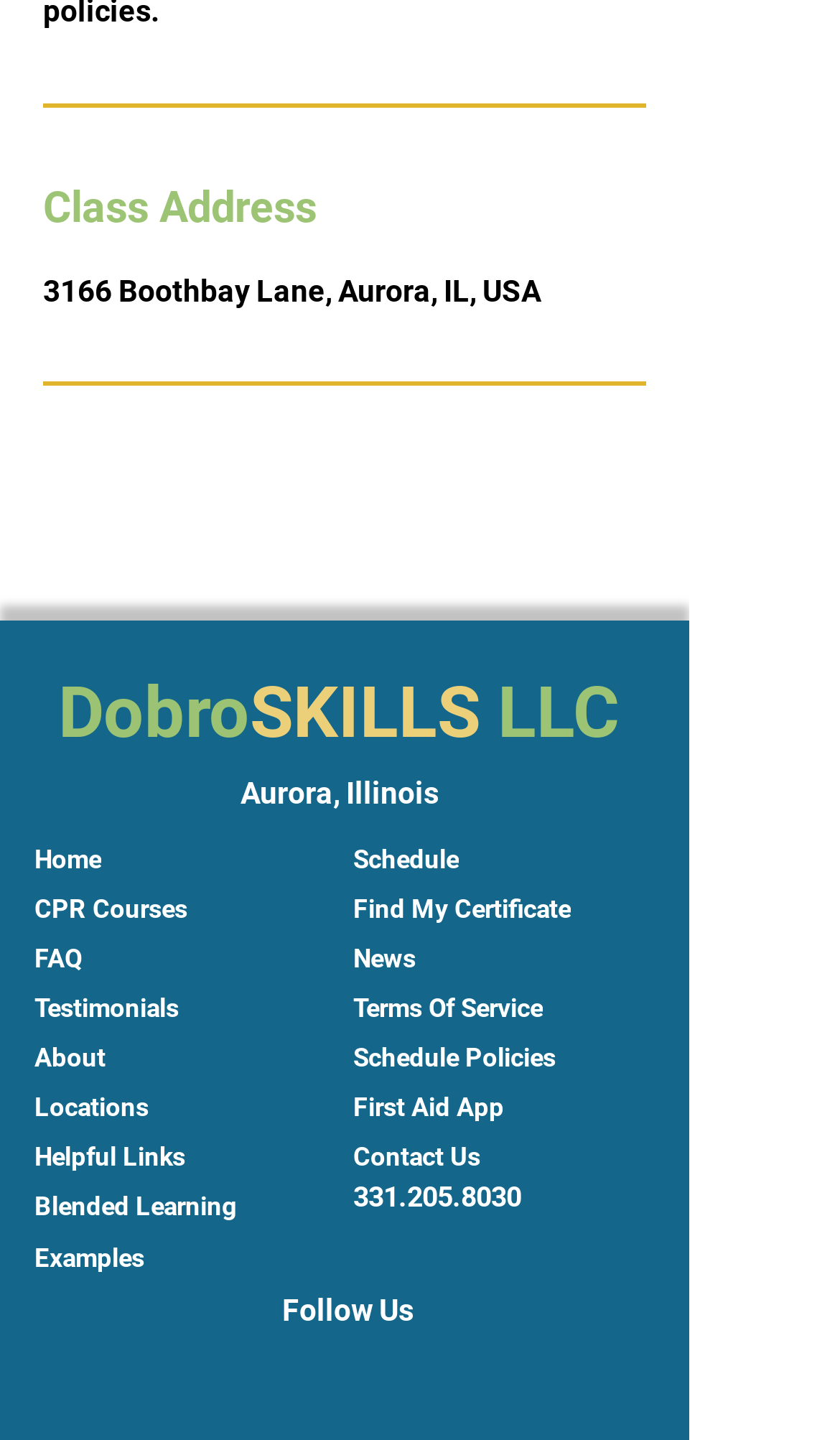Identify the bounding box coordinates of the section that should be clicked to achieve the task described: "Browse archives for June 2024".

None